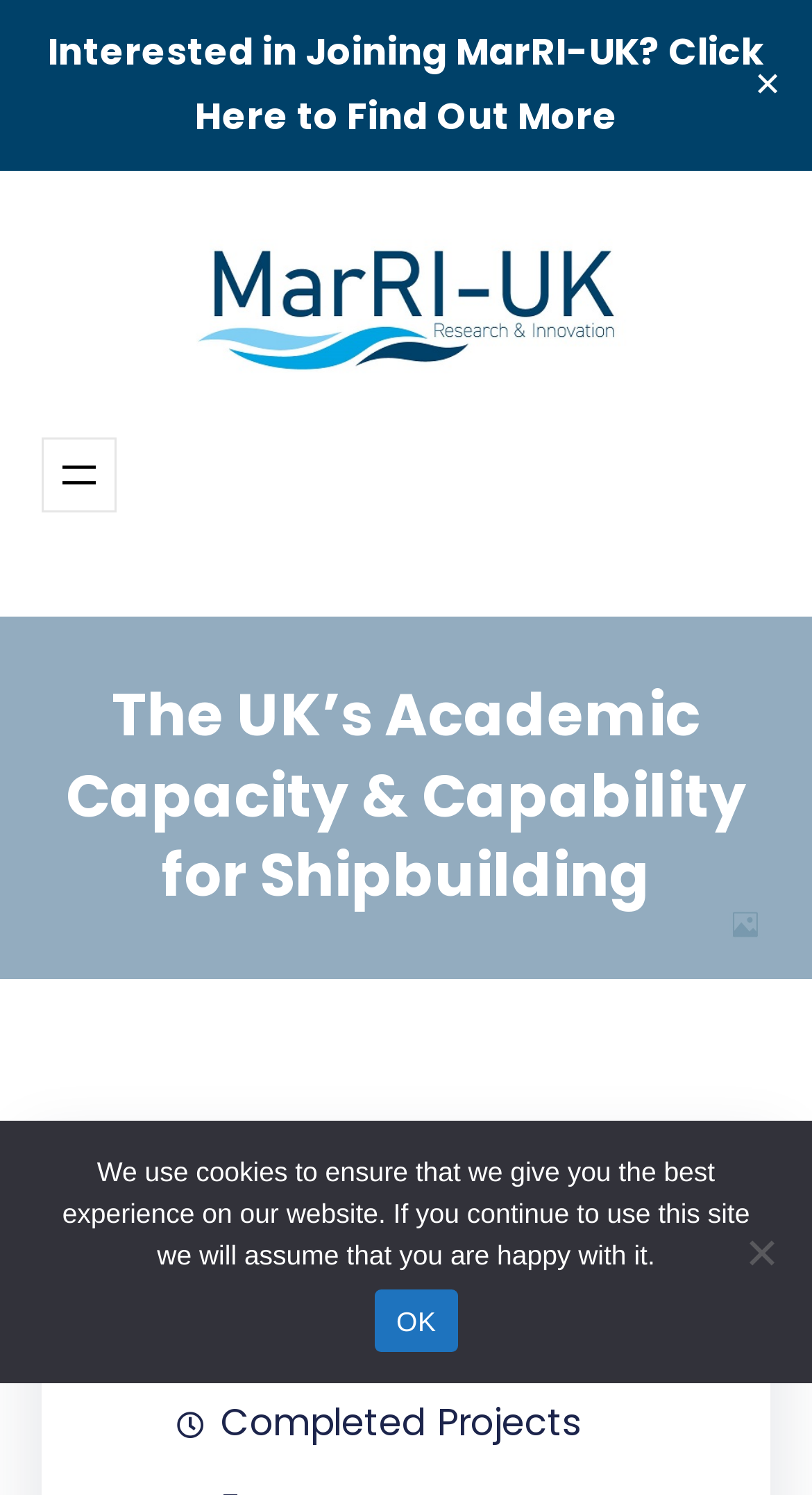What is the purpose of the button with the '✕' symbol?
Give a single word or phrase answer based on the content of the image.

Close